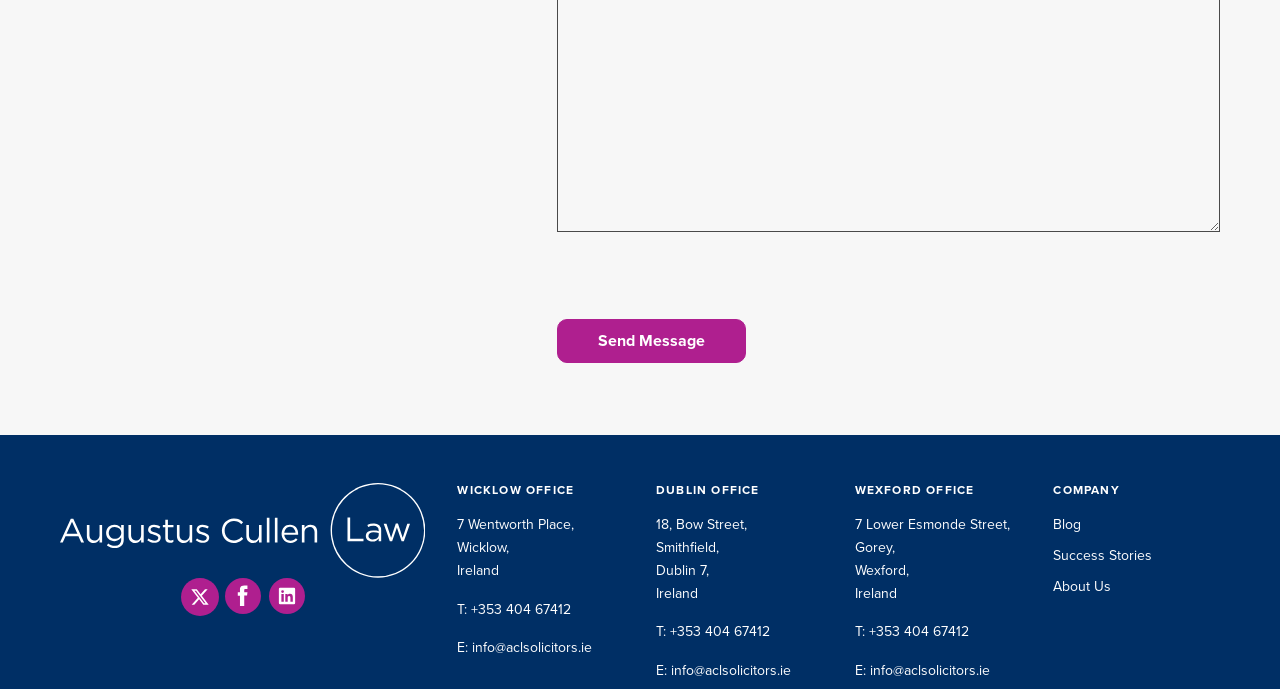What is the email address of the company?
Please provide a comprehensive answer based on the contents of the image.

I found the email address of the company by looking at the sections with the headings 'WICKLOW OFFICE', 'DUBLIN OFFICE', and 'WEXFORD OFFICE'. In each section, I saw a link with the text 'info@aclsolicitors.ie' which is the email address.